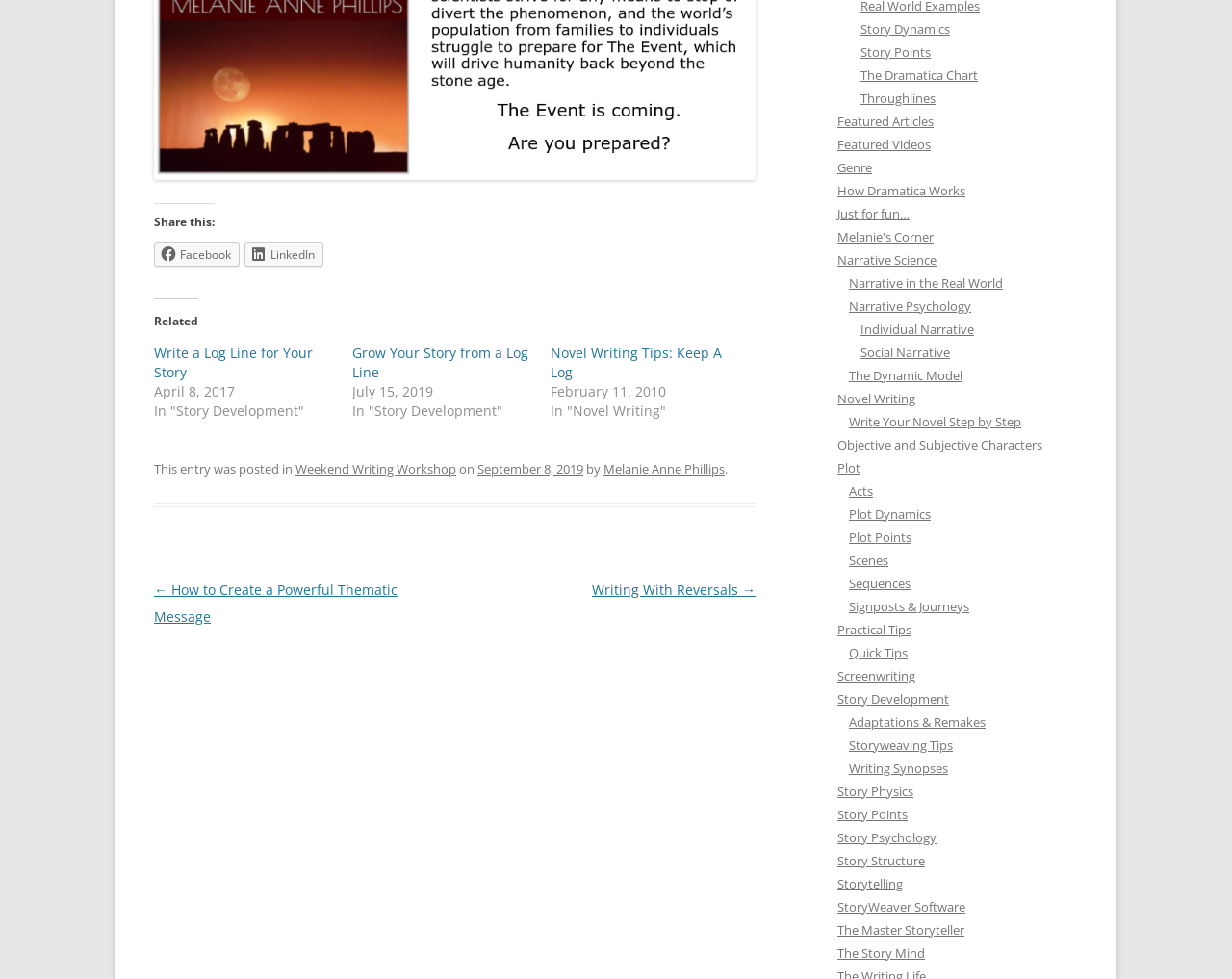Show the bounding box coordinates for the element that needs to be clicked to execute the following instruction: "Explore 'Novel Writing'". Provide the coordinates in the form of four float numbers between 0 and 1, i.e., [left, top, right, bottom].

[0.68, 0.398, 0.743, 0.416]